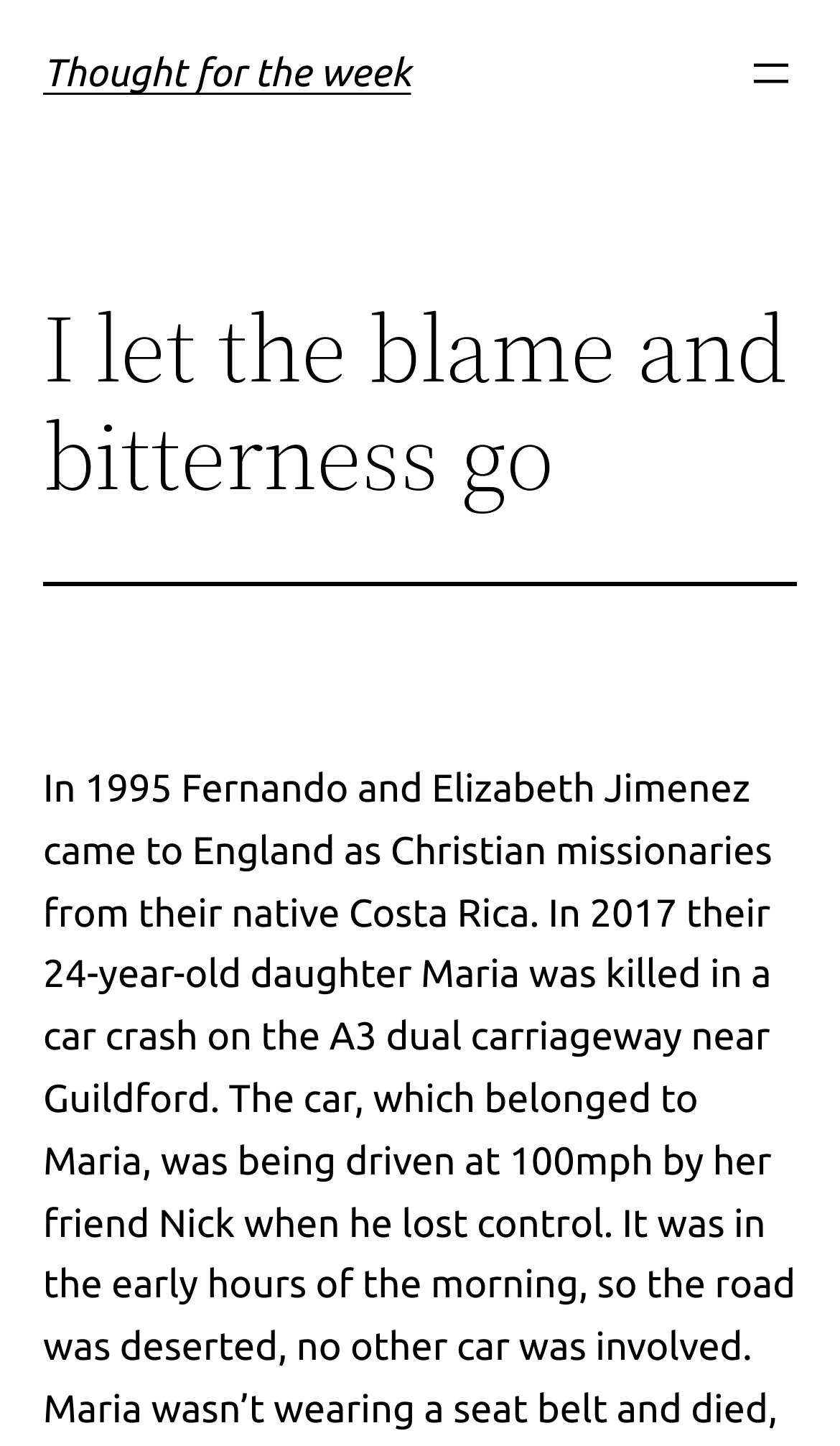Using the description: "Thought for the week", determine the UI element's bounding box coordinates. Ensure the coordinates are in the format of four float numbers between 0 and 1, i.e., [left, top, right, bottom].

[0.051, 0.036, 0.489, 0.066]